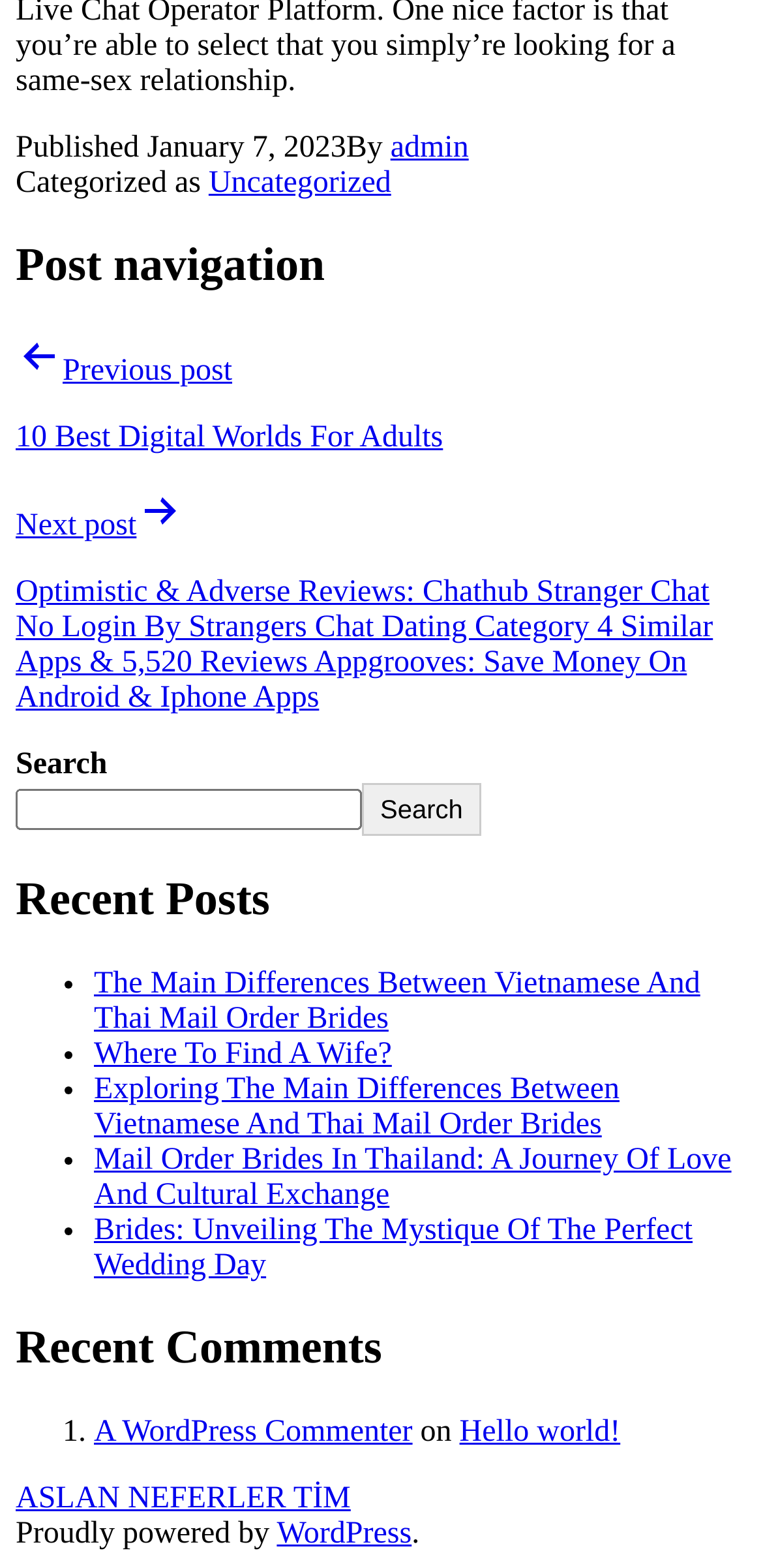Determine the bounding box coordinates of the clickable region to carry out the instruction: "Read the post about Vietnamese and Thai mail order brides".

[0.123, 0.617, 0.918, 0.66]